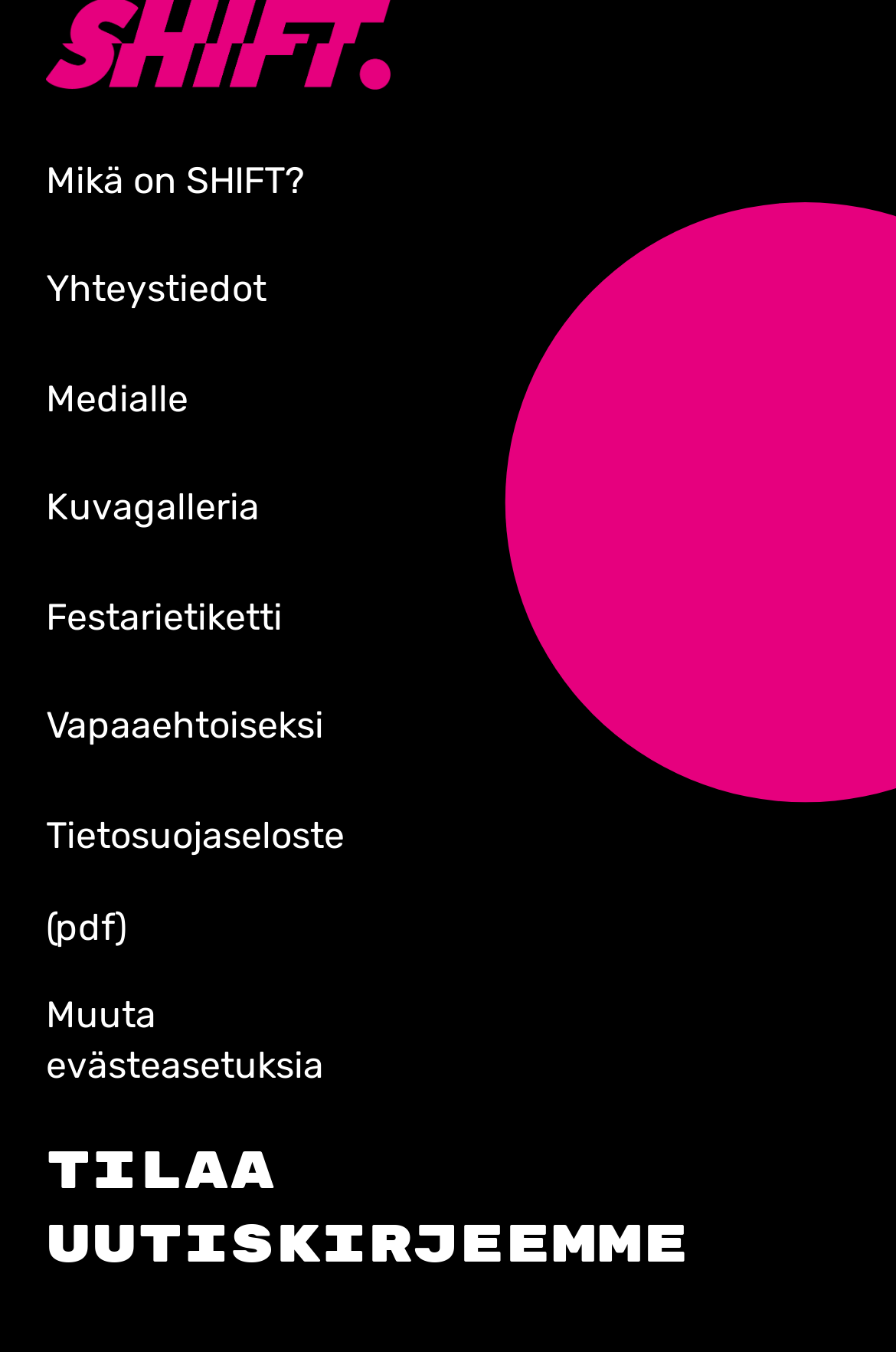Please respond in a single word or phrase: 
What is the purpose of the link 'Mikä on SHIFT?'?

Learn about SHIFT